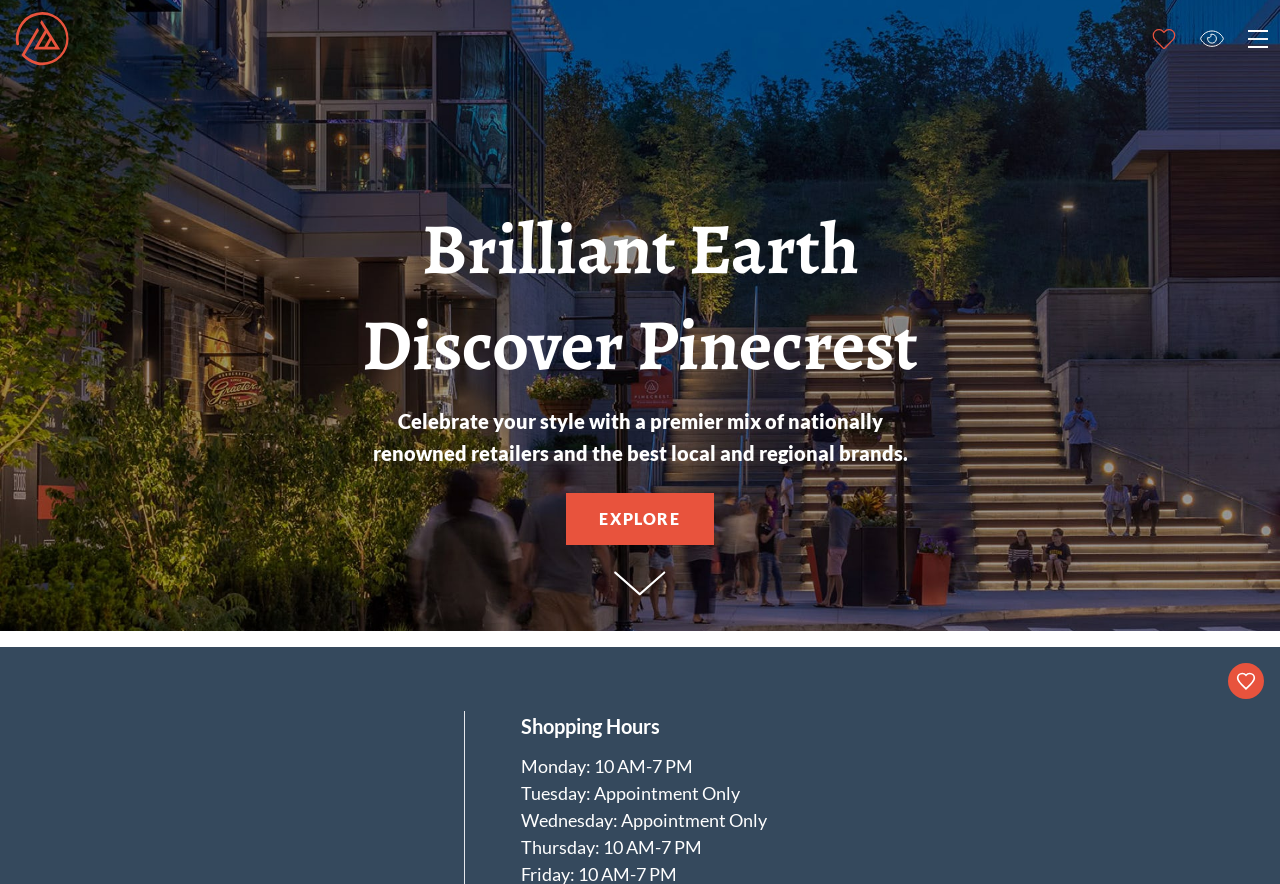What is the purpose of the 'EXPLORE' link?
Provide a detailed answer to the question using information from the image.

The 'EXPLORE' link is located in the carousel-slider region, and based on its context, it seems to be inviting users to explore the Pinecrest district, possibly to learn more about its features and amenities.